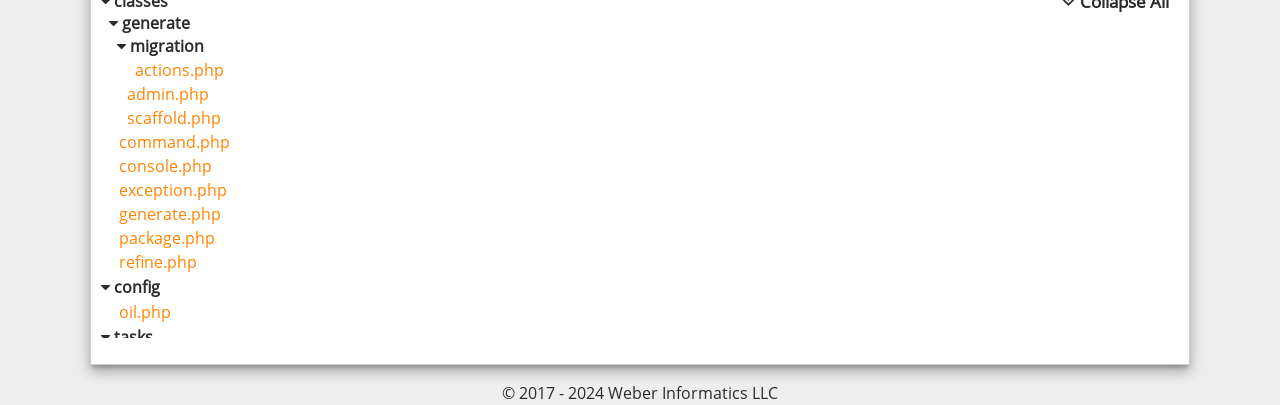What is the copyright information at the bottom of the webpage? Observe the screenshot and provide a one-word or short phrase answer.

2017 - 2024 Weber Informatics LLC